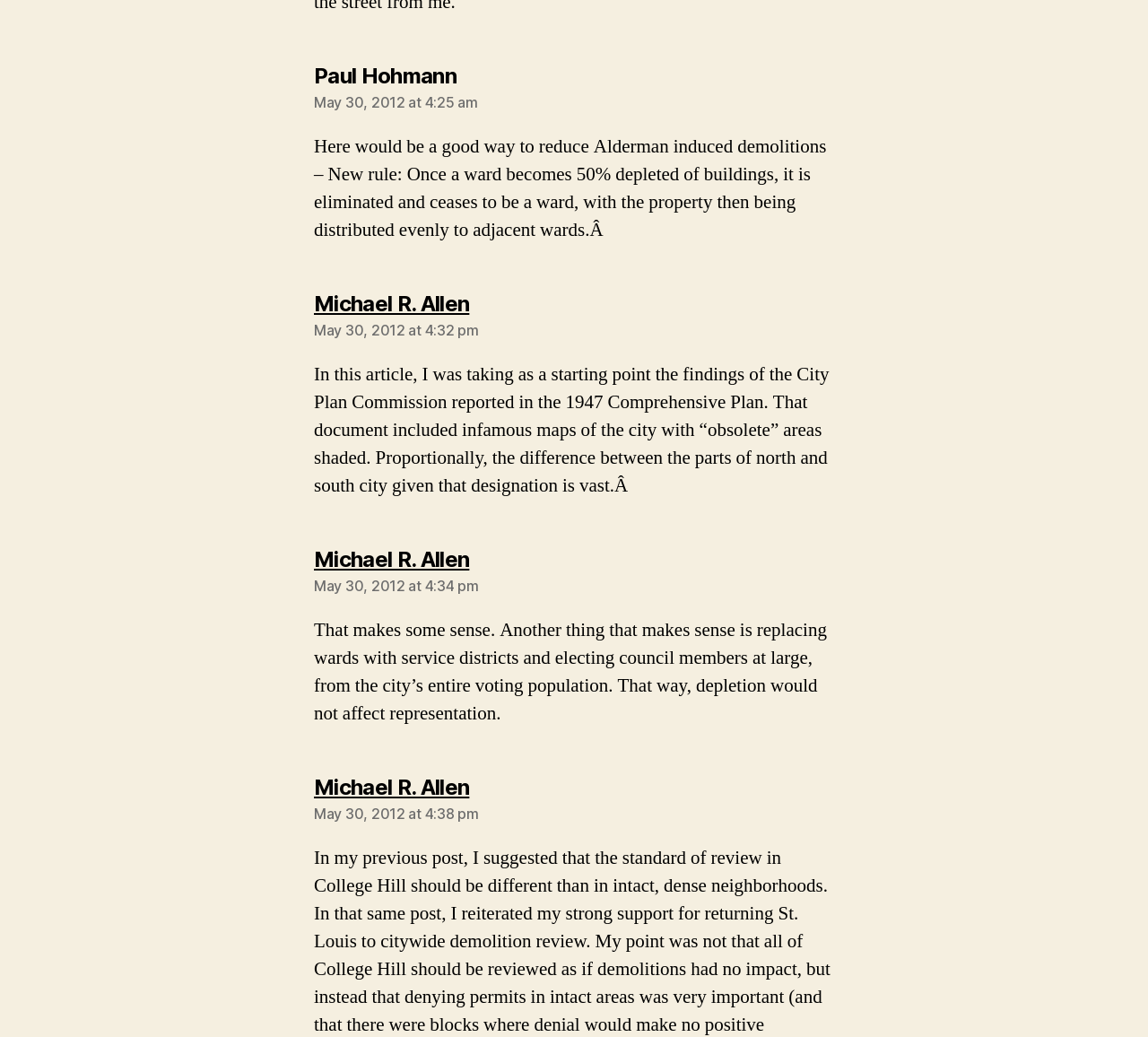What is the date of the second comment?
Please give a detailed answer to the question using the information shown in the image.

The second comment is located in the second article section, and it has a timestamp 'May 30, 2012 at 4:32 pm' which indicates that the date of this comment is May 30, 2012.